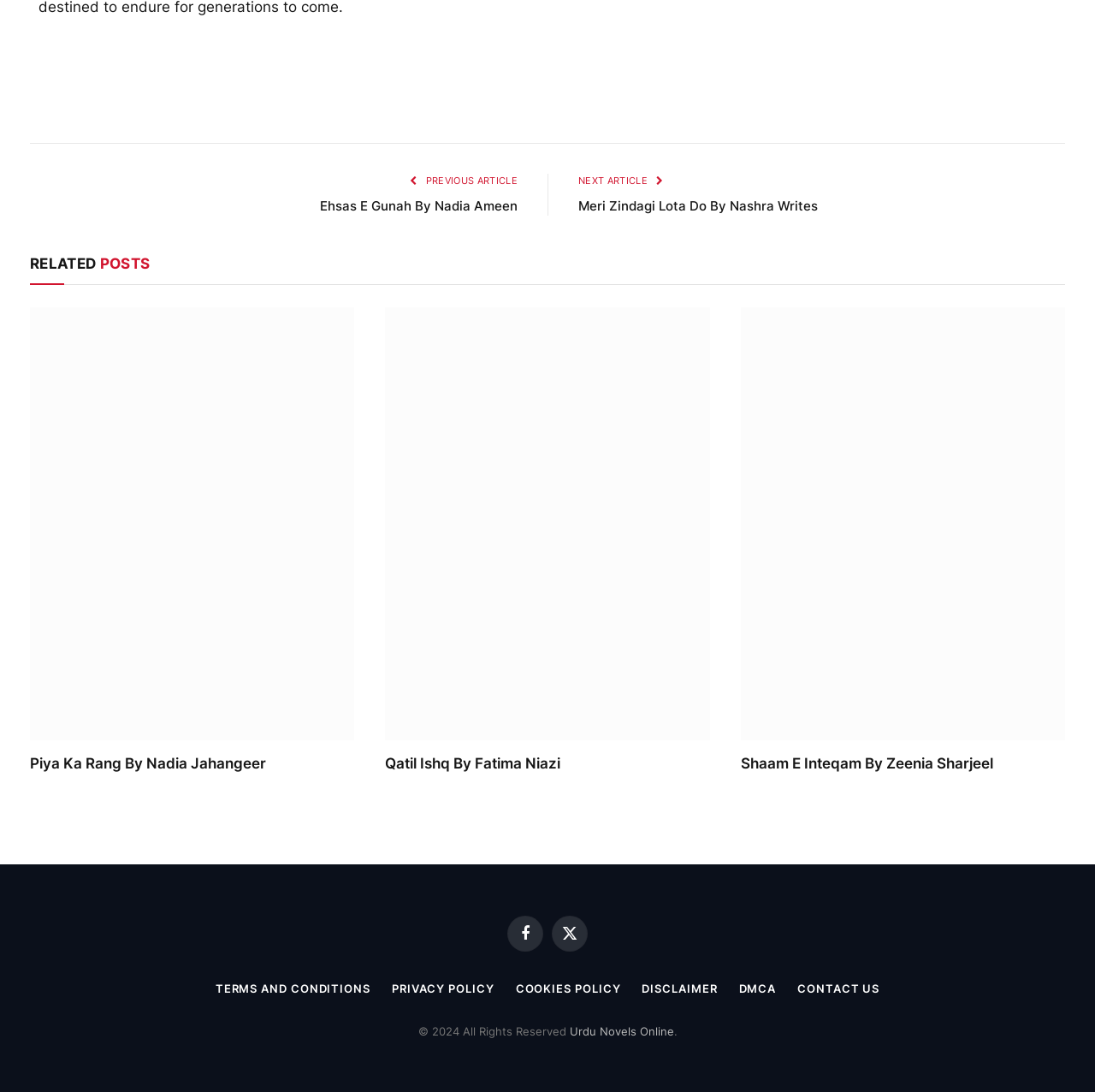Please identify the bounding box coordinates of the element that needs to be clicked to execute the following command: "Click on the 'NEXT ARTICLE' button". Provide the bounding box using four float numbers between 0 and 1, formatted as [left, top, right, bottom].

[0.528, 0.16, 0.594, 0.171]